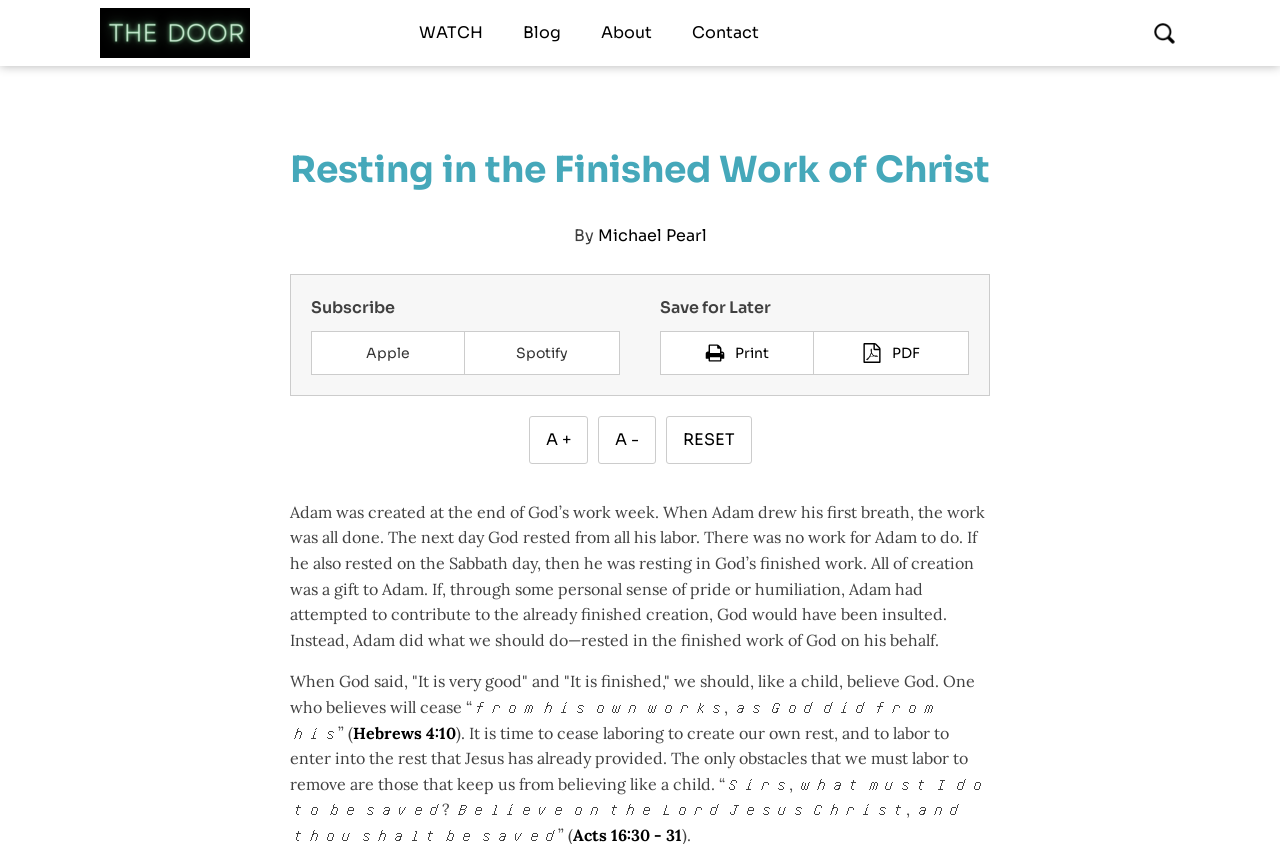Please locate the bounding box coordinates of the region I need to click to follow this instruction: "Read the blog".

[0.393, 0.0, 0.454, 0.078]